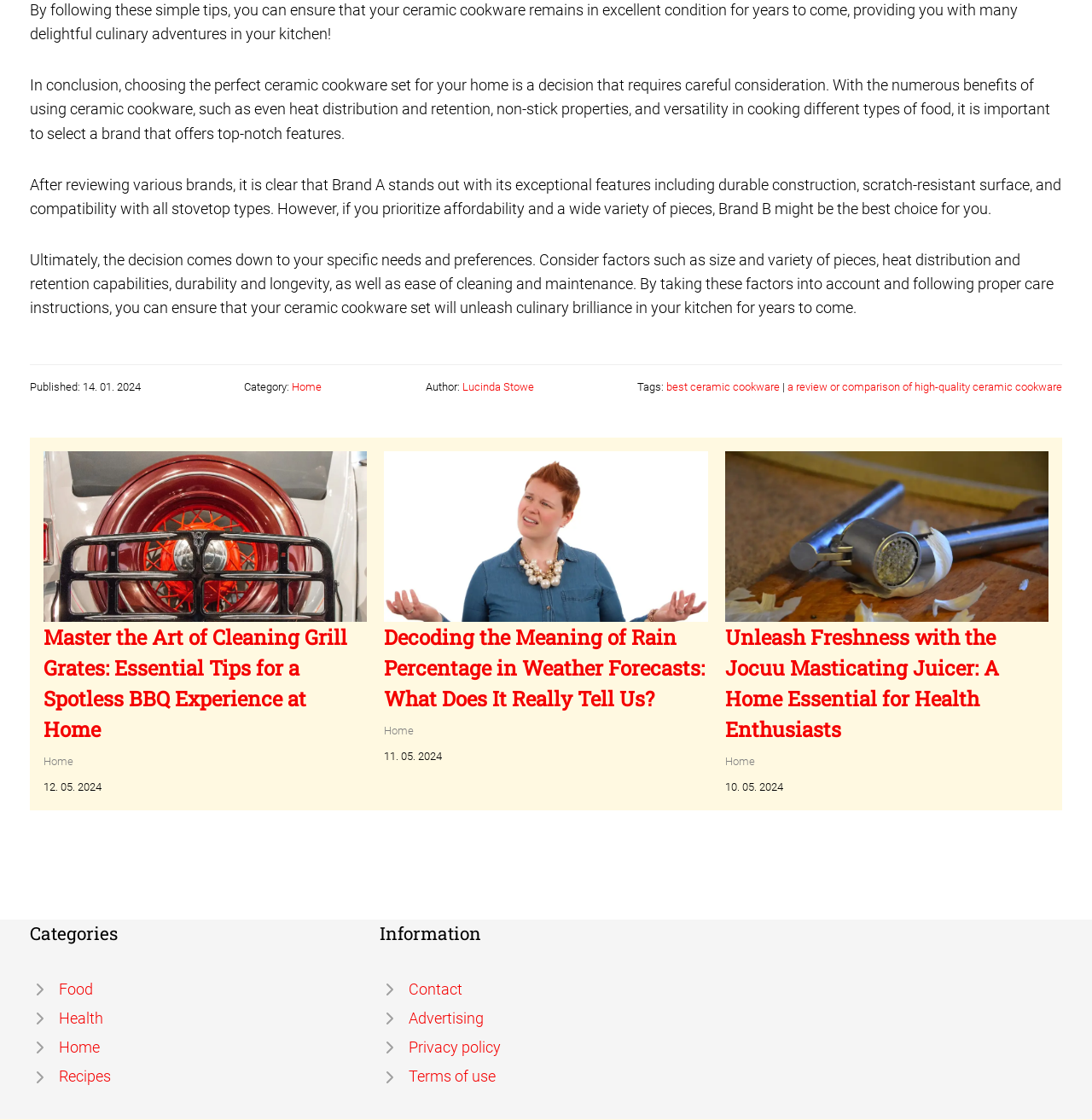Please find the bounding box coordinates of the element that needs to be clicked to perform the following instruction: "Click on the 'Home' link". The bounding box coordinates should be four float numbers between 0 and 1, represented as [left, top, right, bottom].

[0.267, 0.34, 0.295, 0.351]